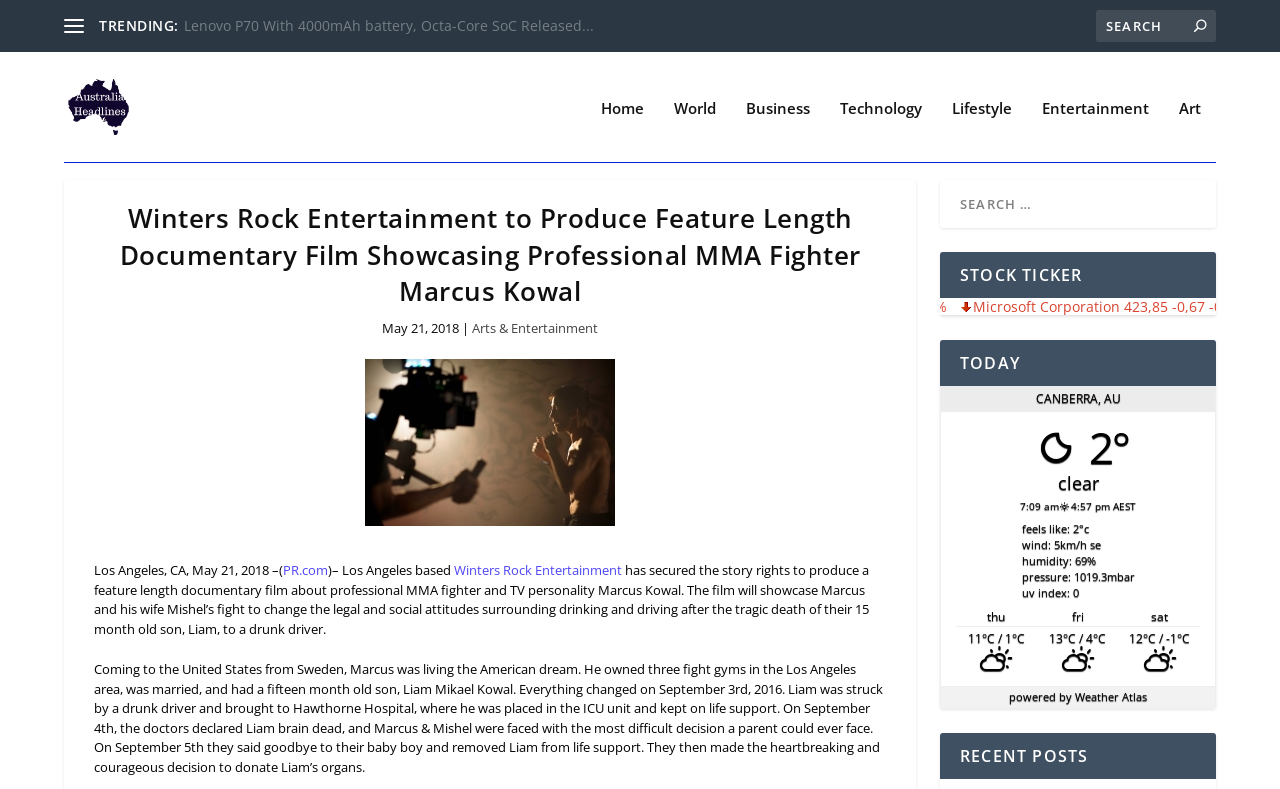Give a detailed overview of the webpage's appearance and contents.

This webpage appears to be a news article page from Australia Headlines. At the top, there is a heading "TRENDING:" followed by a list of links to various news articles. Below this, there is a search bar with a search button. 

To the left of the search bar, there is a link to "Australia Headlines" with an accompanying image. Below this, there are links to different categories such as "Home", "World", "Business", "Technology", "Lifestyle", "Entertainment", and "Art".

The main content of the page is an article about Winters Rock Entertainment producing a feature-length documentary film about professional MMA fighter Marcus Kowal. The article includes a heading, a brief summary, and a longer description of the film's subject matter. There is also an image related to the article.

On the right side of the page, there are several sections. The first section displays a stock ticker with information about Microsoft Corporation. Below this, there is a section labeled "TODAY" that shows the current weather in Canberra, AU, including the temperature, wind speed, humidity, and other conditions. There is also a forecast for the next few days.

Further down the page, there is a section labeled "RECENT POSTS" that likely lists links to other recent news articles.